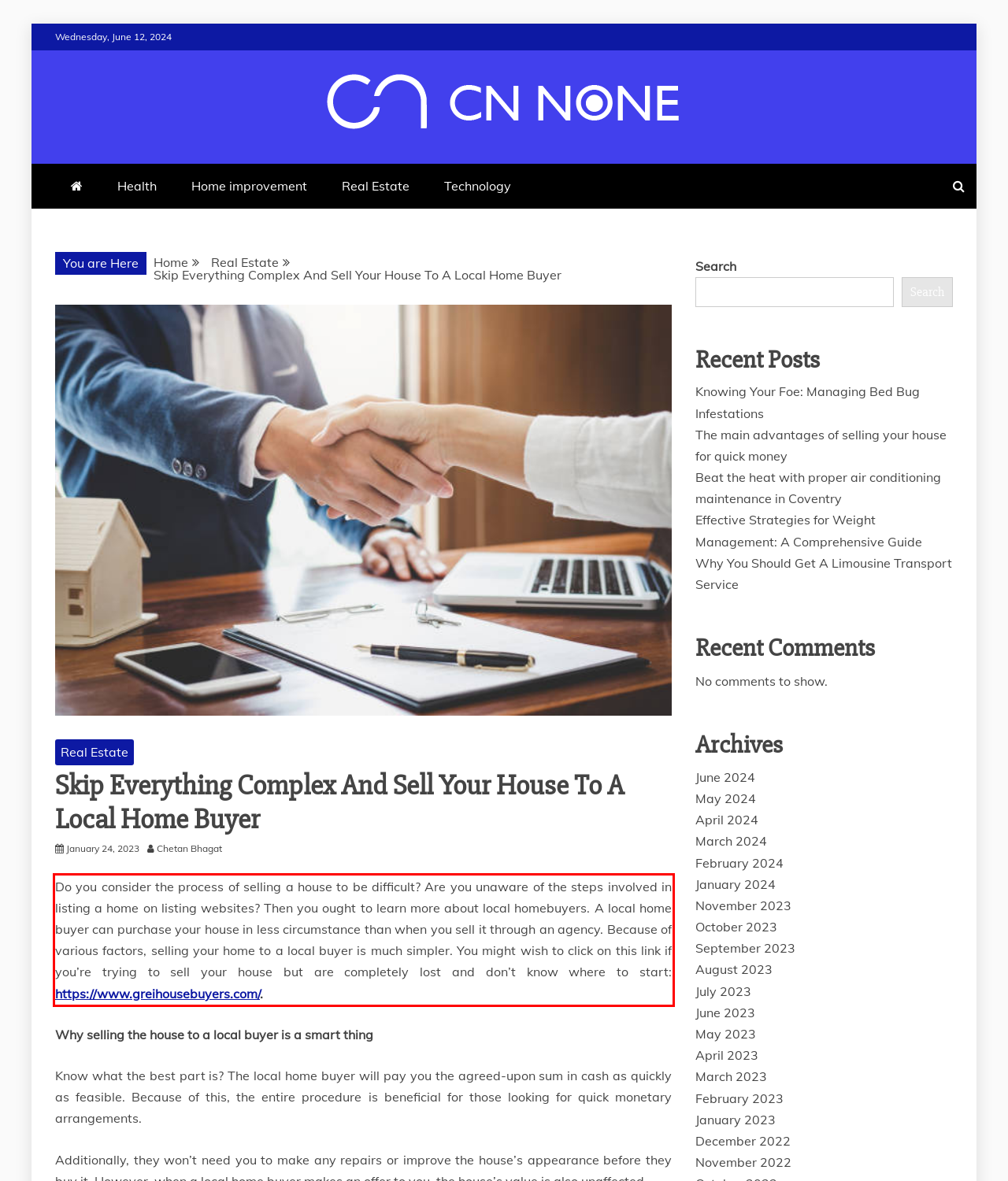Review the screenshot of the webpage and recognize the text inside the red rectangle bounding box. Provide the extracted text content.

Do you consider the process of selling a house to be difficult? Are you unaware of the steps involved in listing a home on listing websites? Then you ought to learn more about local homebuyers. A local home buyer can purchase your house in less circumstance than when you sell it through an agency. Because of various factors, selling your home to a local buyer is much simpler. You might wish to click on this link if you’re trying to sell your house but are completely lost and don’t know where to start: https://www.greihousebuyers.com/.